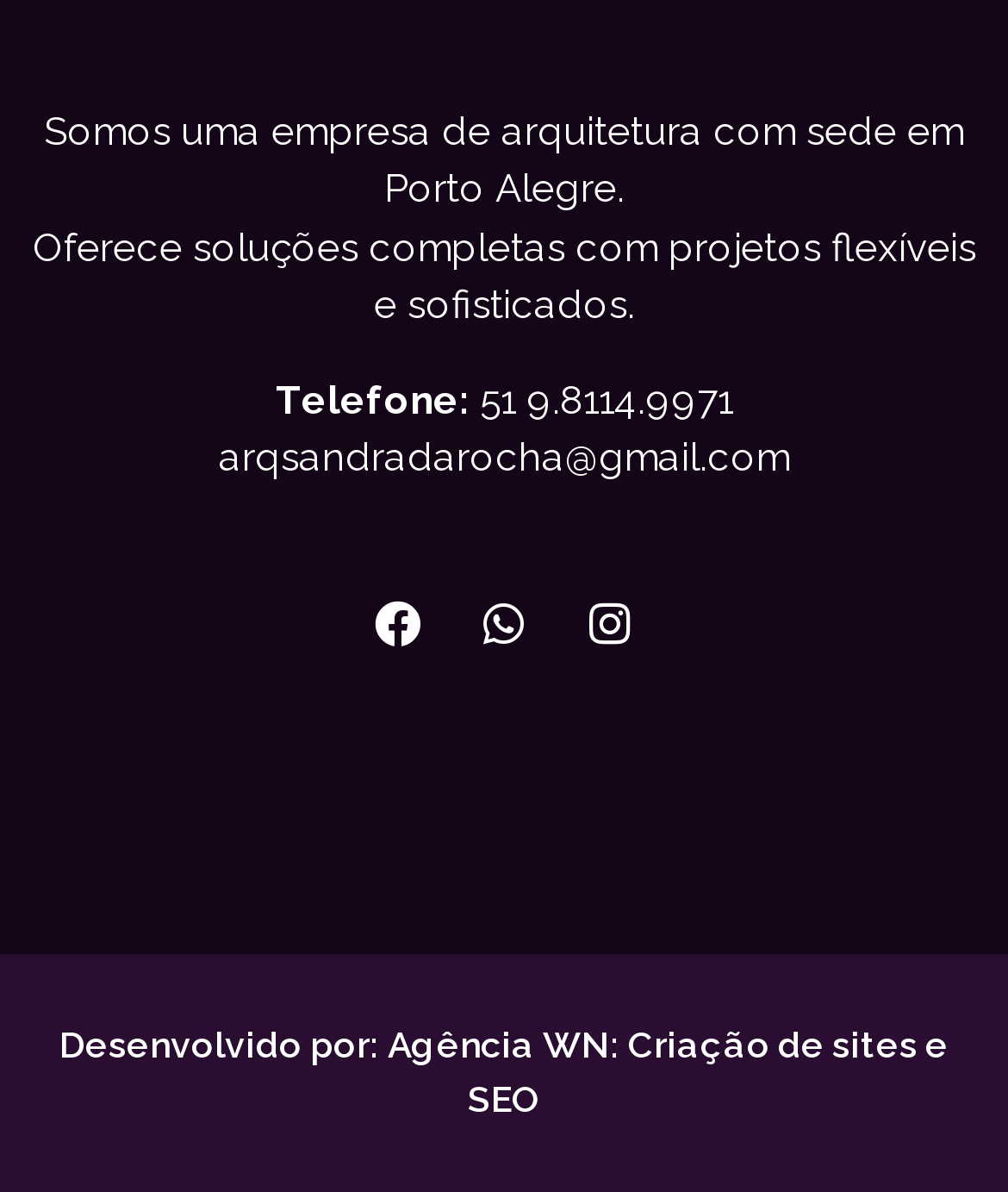Who developed the website?
Based on the visual, give a brief answer using one word or a short phrase.

Agência WN